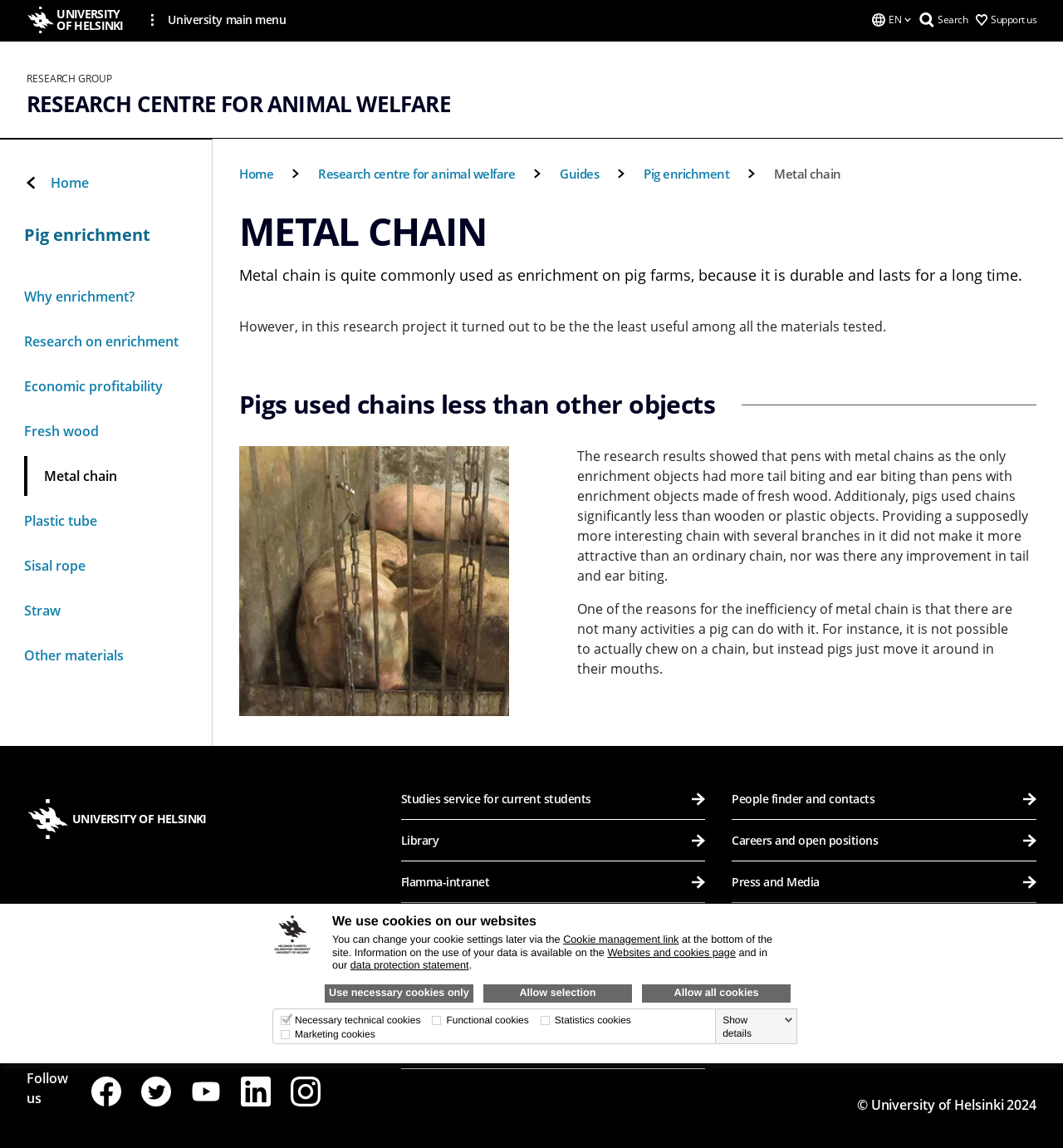Bounding box coordinates are specified in the format (top-left x, top-left y, bottom-right x, bottom-right y). All values are floating point numbers bounded between 0 and 1. Please provide the bounding box coordinate of the region this sentence describes: Search

[0.86, 0.0, 0.915, 0.035]